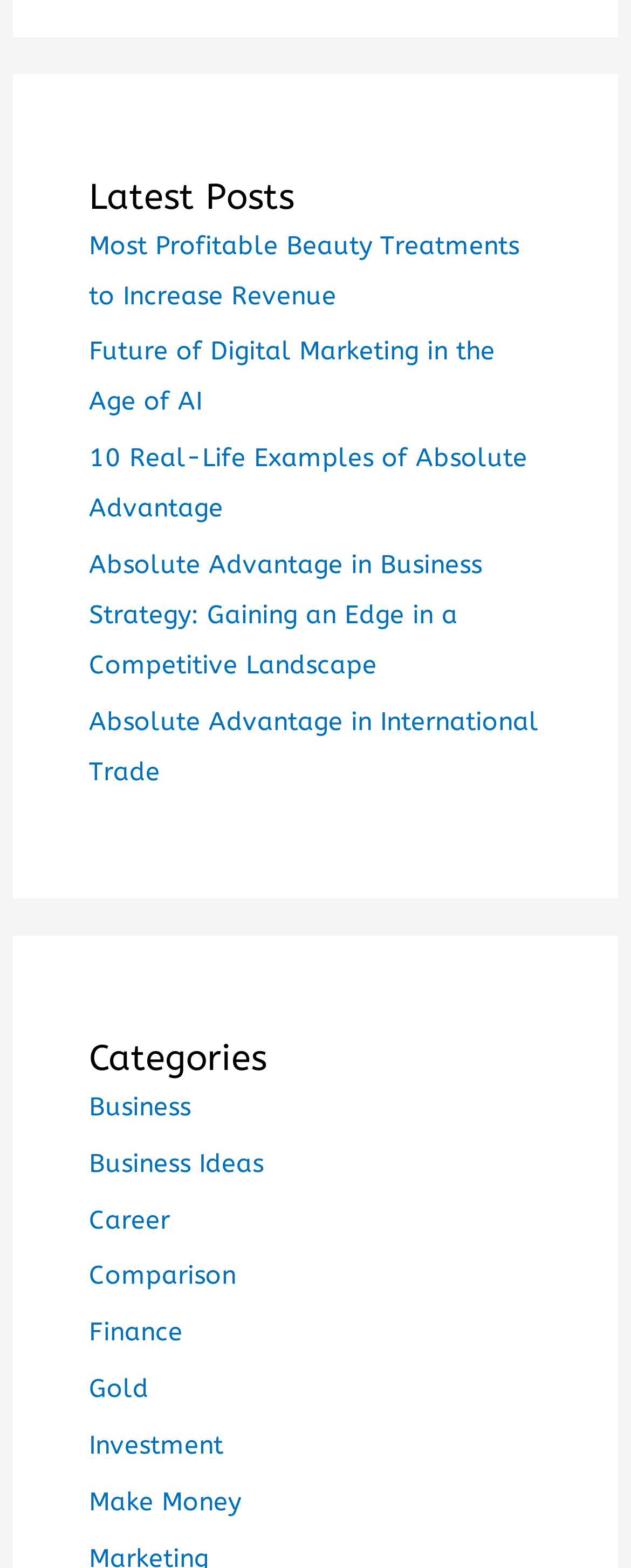How many links are in the 'Latest Posts' section?
From the details in the image, provide a complete and detailed answer to the question.

The 'Latest Posts' section contains 7 links, which are 'Most Profitable Beauty Treatments to Increase Revenue', 'Future of Digital Marketing in the Age of AI', '10 Real-Life Examples of Absolute Advantage', 'Absolute Advantage in Business Strategy: Gaining an Edge in a Competitive Landscape', 'Absolute Advantage in International Trade', and others.